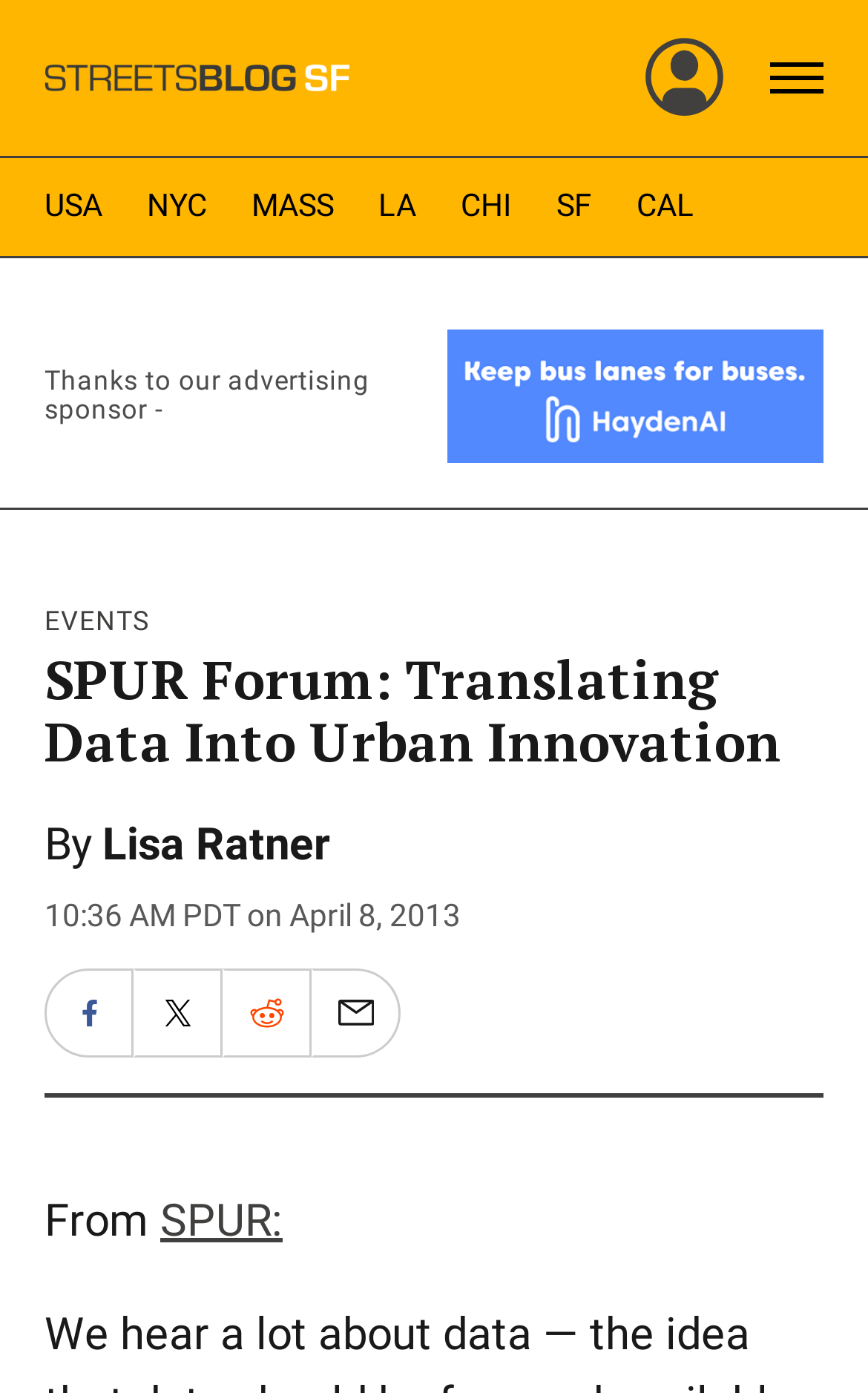Given the element description Share on Reddit, identify the bounding box coordinates for the UI element on the webpage screenshot. The format should be (top-left x, top-left y, bottom-right x, bottom-right y), with values between 0 and 1.

[0.259, 0.696, 0.356, 0.757]